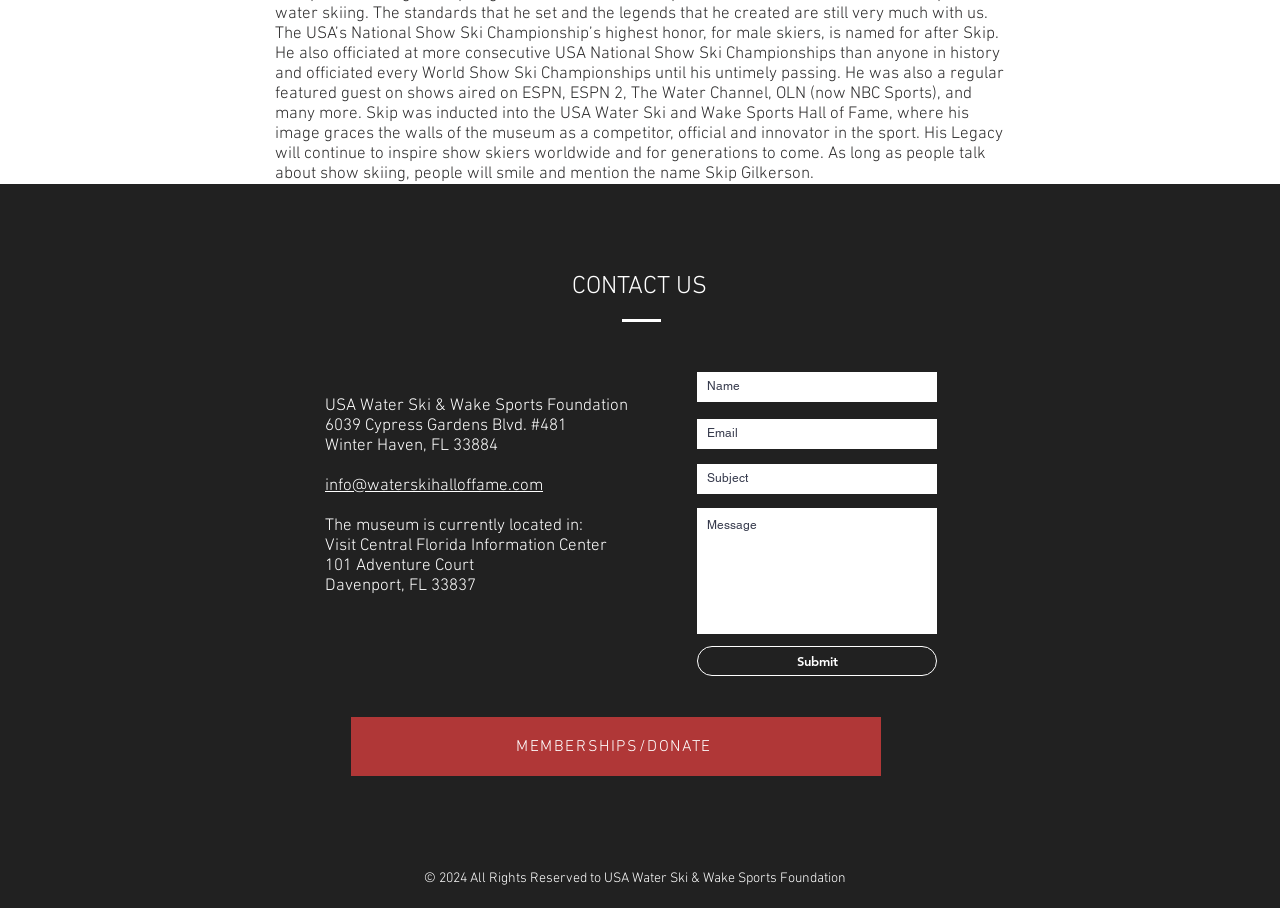Determine the bounding box coordinates for the area you should click to complete the following instruction: "Click the 'Home' link".

None